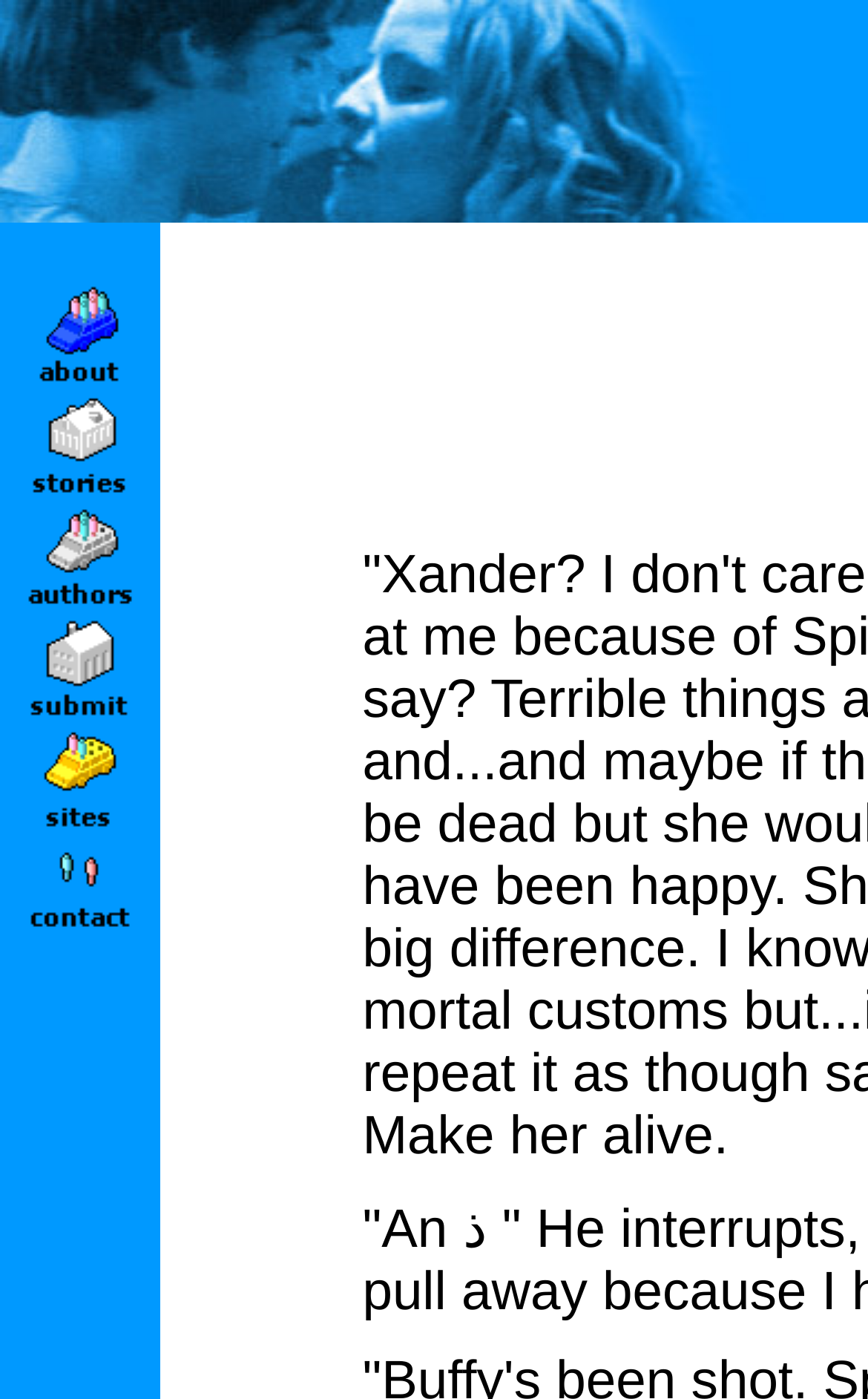What is the position of the 'submit' link?
Please answer the question with a detailed and comprehensive explanation.

I compared the y1 and y2 coordinates of the bounding boxes of the link elements. The 'submit' link has a y1 coordinate of 0.497, which is greater than the y2 coordinate of the 'authors' link, indicating that it is positioned below 'authors'.